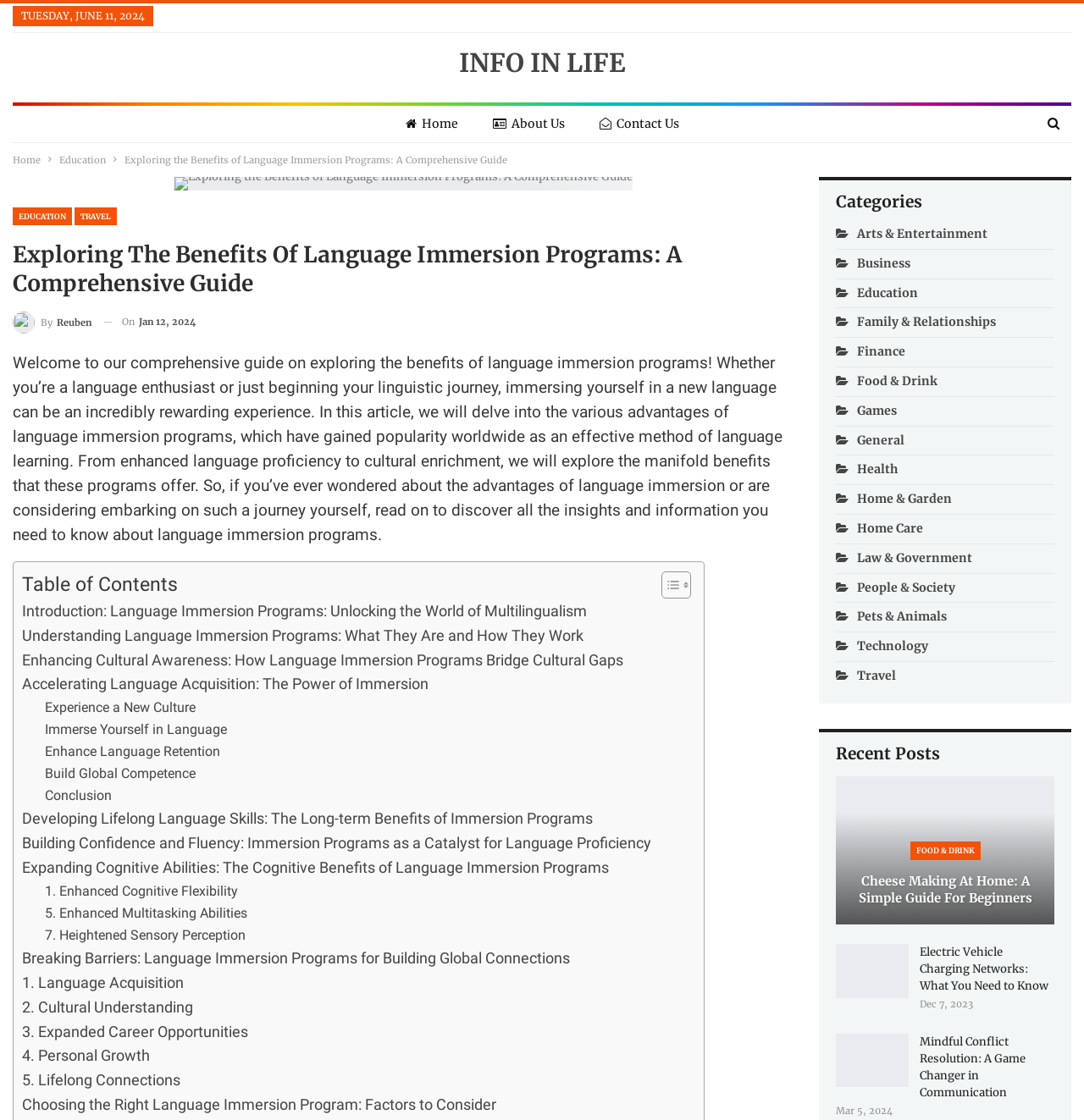Identify and extract the main heading from the webpage.

Exploring The Benefits Of Language Immersion Programs: A Comprehensive Guide